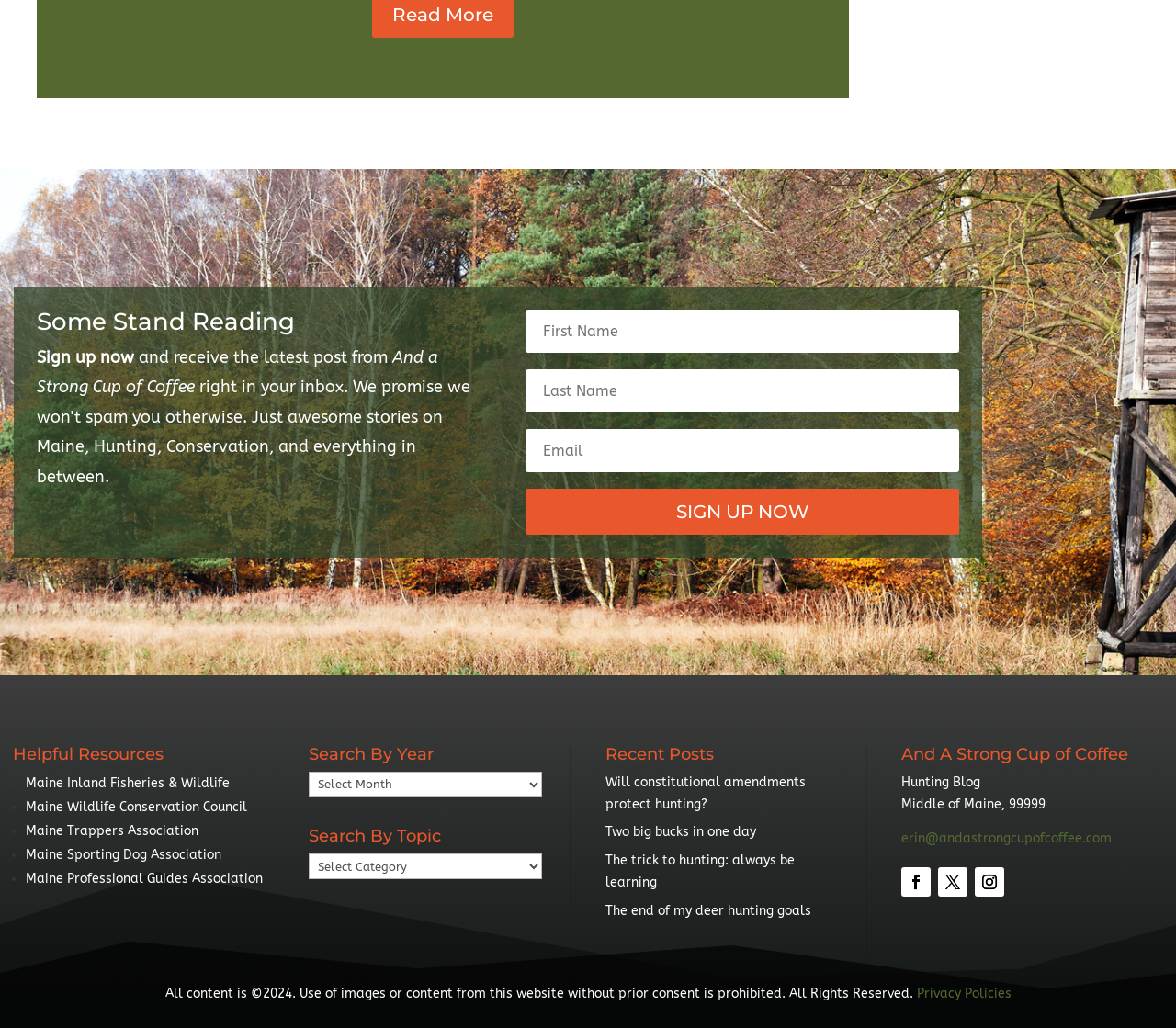Determine the bounding box coordinates for the HTML element mentioned in the following description: "Read More". The coordinates should be a list of four floats ranging from 0 to 1, represented as [left, top, right, bottom].

None